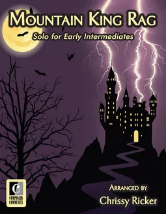What is the level of pianists for whom the piece is designed?
Please provide a detailed and comprehensive answer to the question.

The caption states that the solo piece is designed for early intermediate pianists, suggesting that it is intended for pianists who have some experience but are still developing their skills.